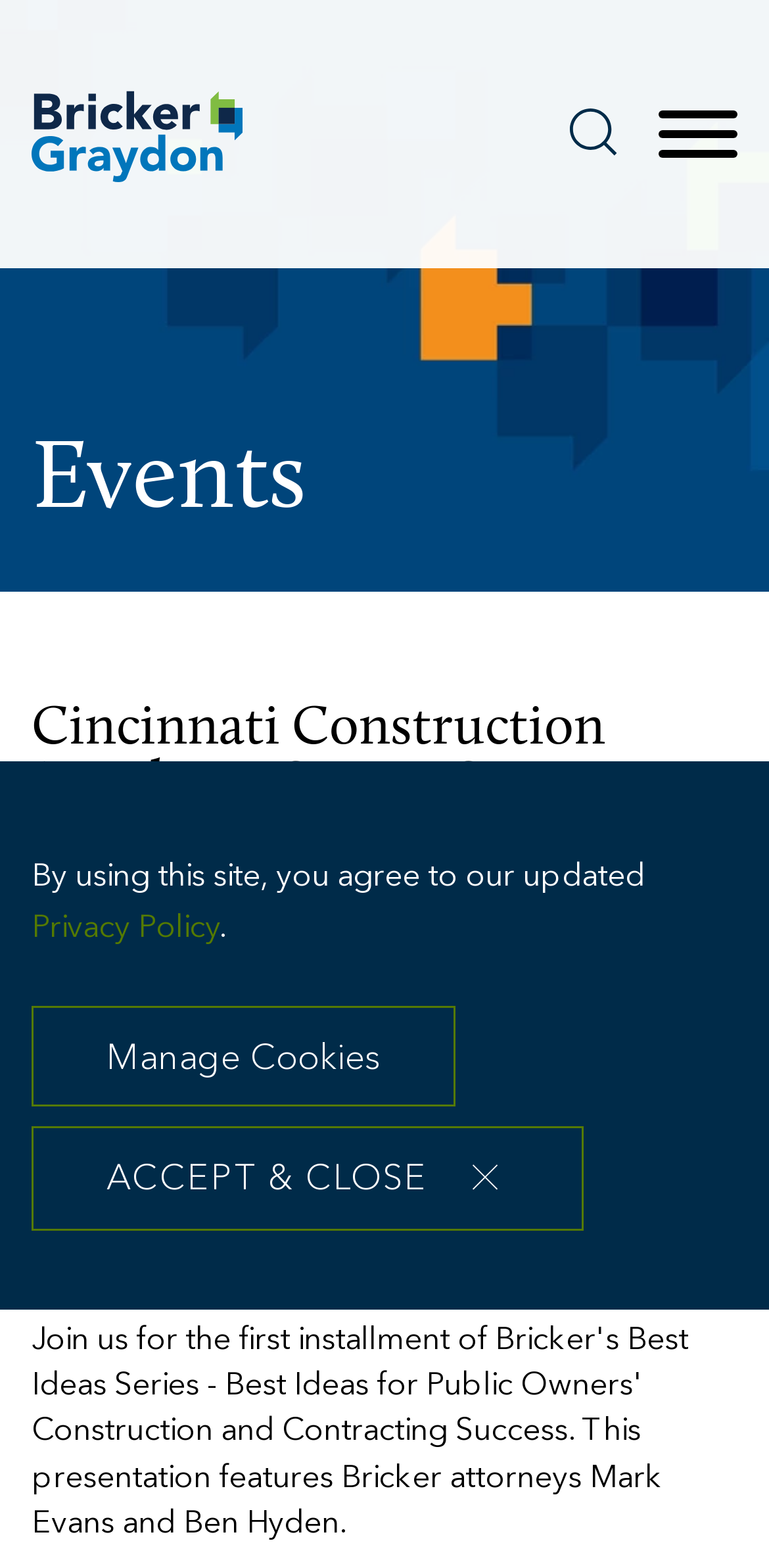Based on the element description: "Accept & Close", identify the UI element and provide its bounding box coordinates. Use four float numbers between 0 and 1, [left, top, right, bottom].

[0.041, 0.718, 0.759, 0.785]